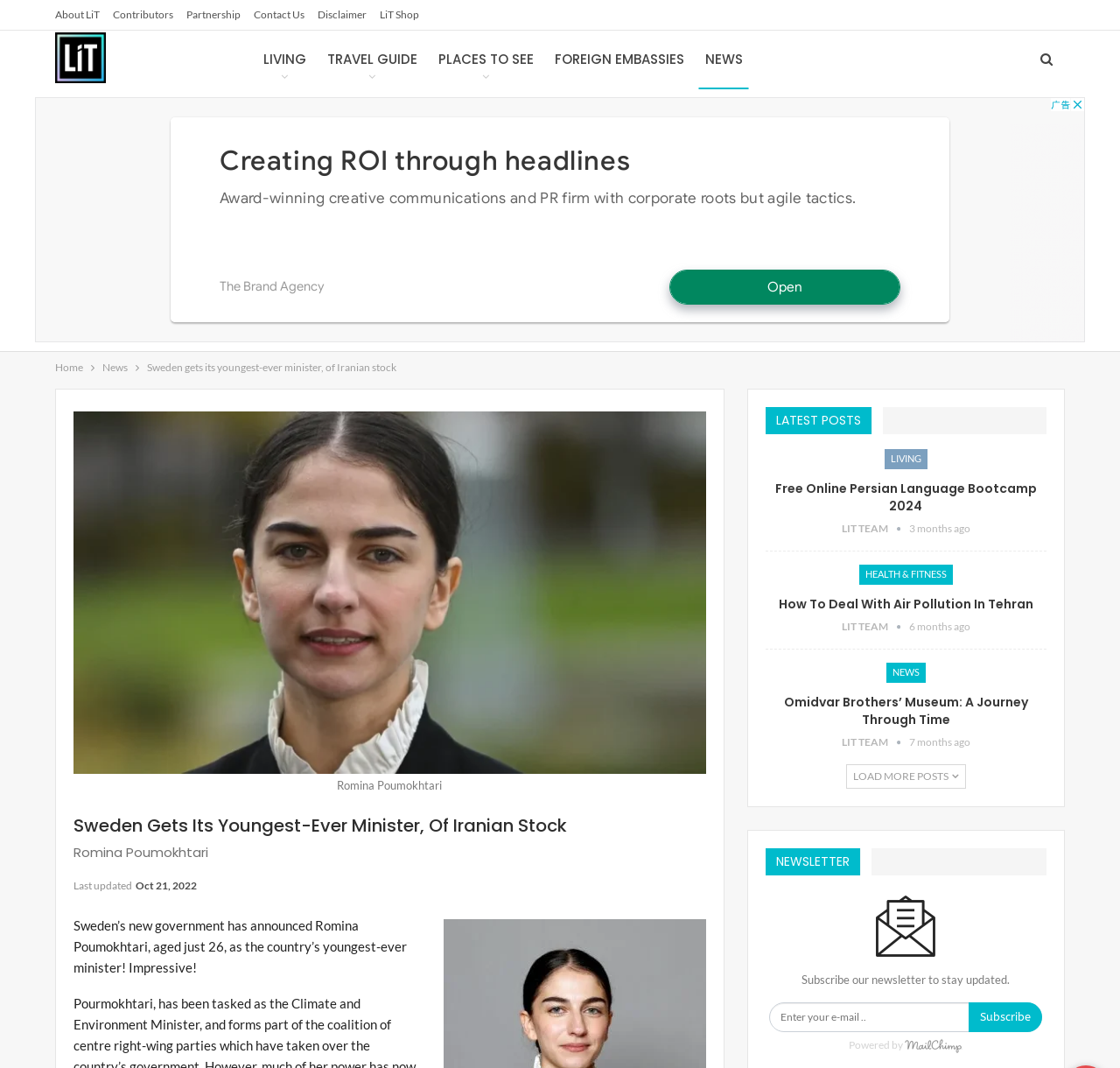Using the information from the screenshot, answer the following question thoroughly:
How old was Romina Poumokhtari when she became the minister?

The answer can be found in the main article section of the webpage, where it is stated that 'Sweden’s new government has announced Romina Poumokhtari, aged just 26, as the country’s youngest-ever minister!'.